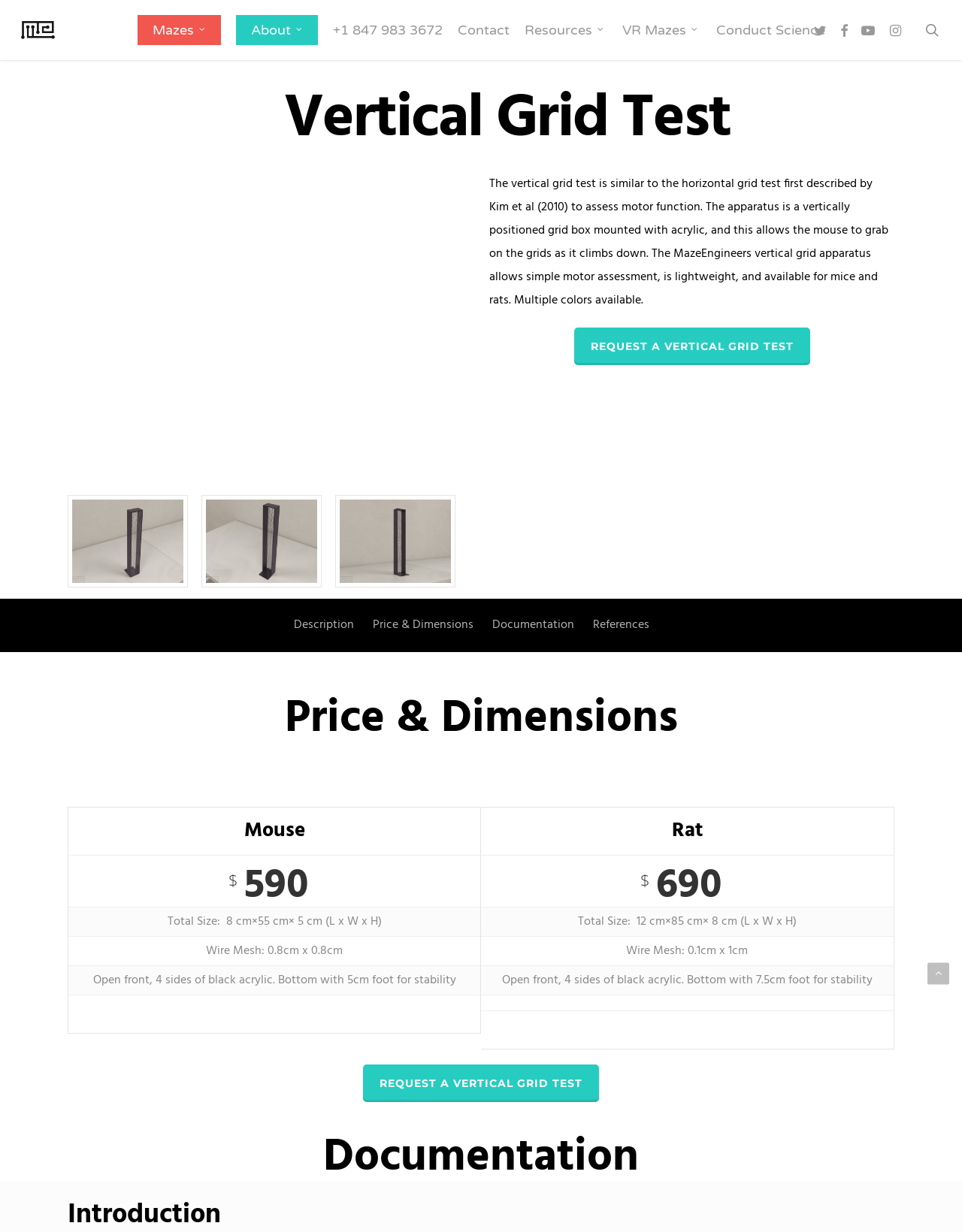Provide the bounding box coordinates of the area you need to click to execute the following instruction: "Go to the 'Mazes' page".

[0.143, 0.02, 0.229, 0.029]